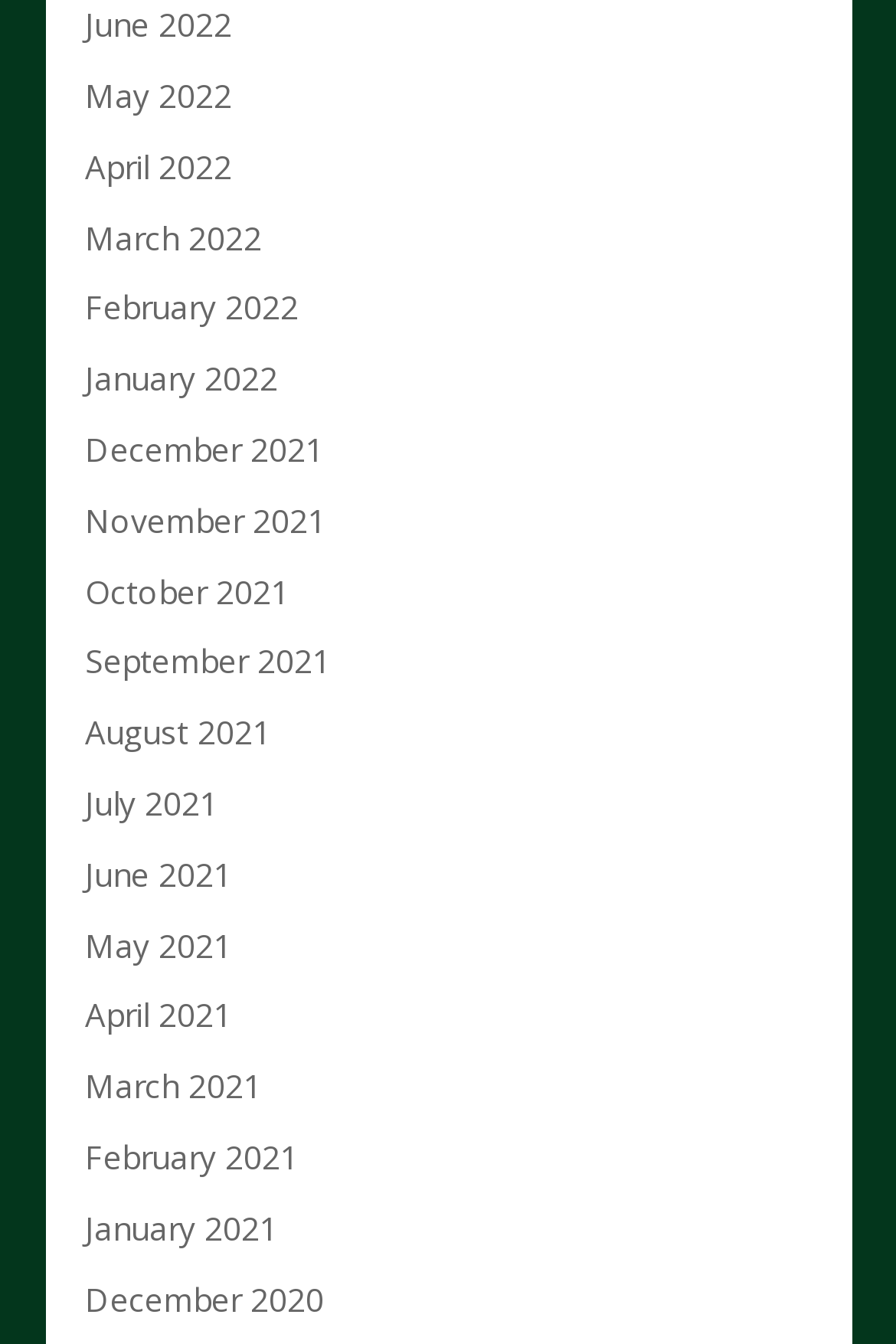How many months are listed in 2021?
Answer with a single word or short phrase according to what you see in the image.

12